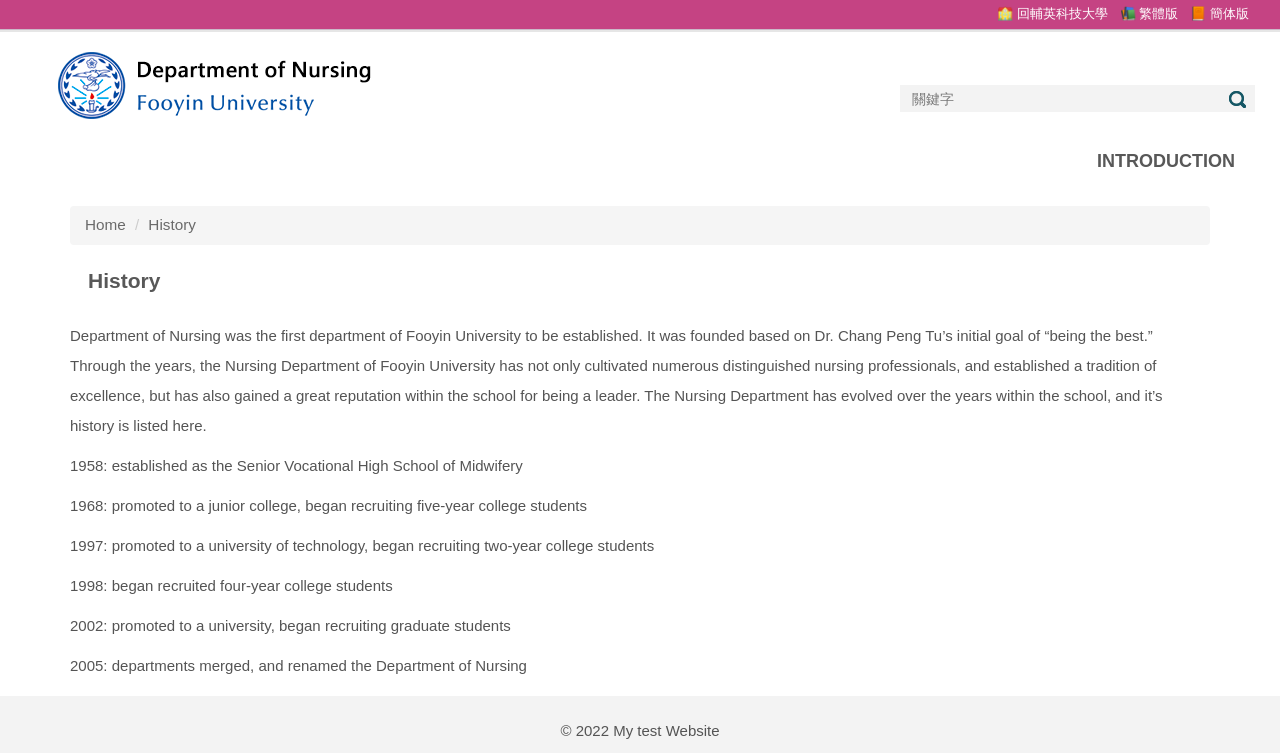Identify the bounding box coordinates for the UI element described as follows: "parent_node: 搜尋 name="SchKey" placeholder="關鍵字"". Ensure the coordinates are four float numbers between 0 and 1, formatted as [left, top, right, bottom].

[0.703, 0.118, 0.953, 0.145]